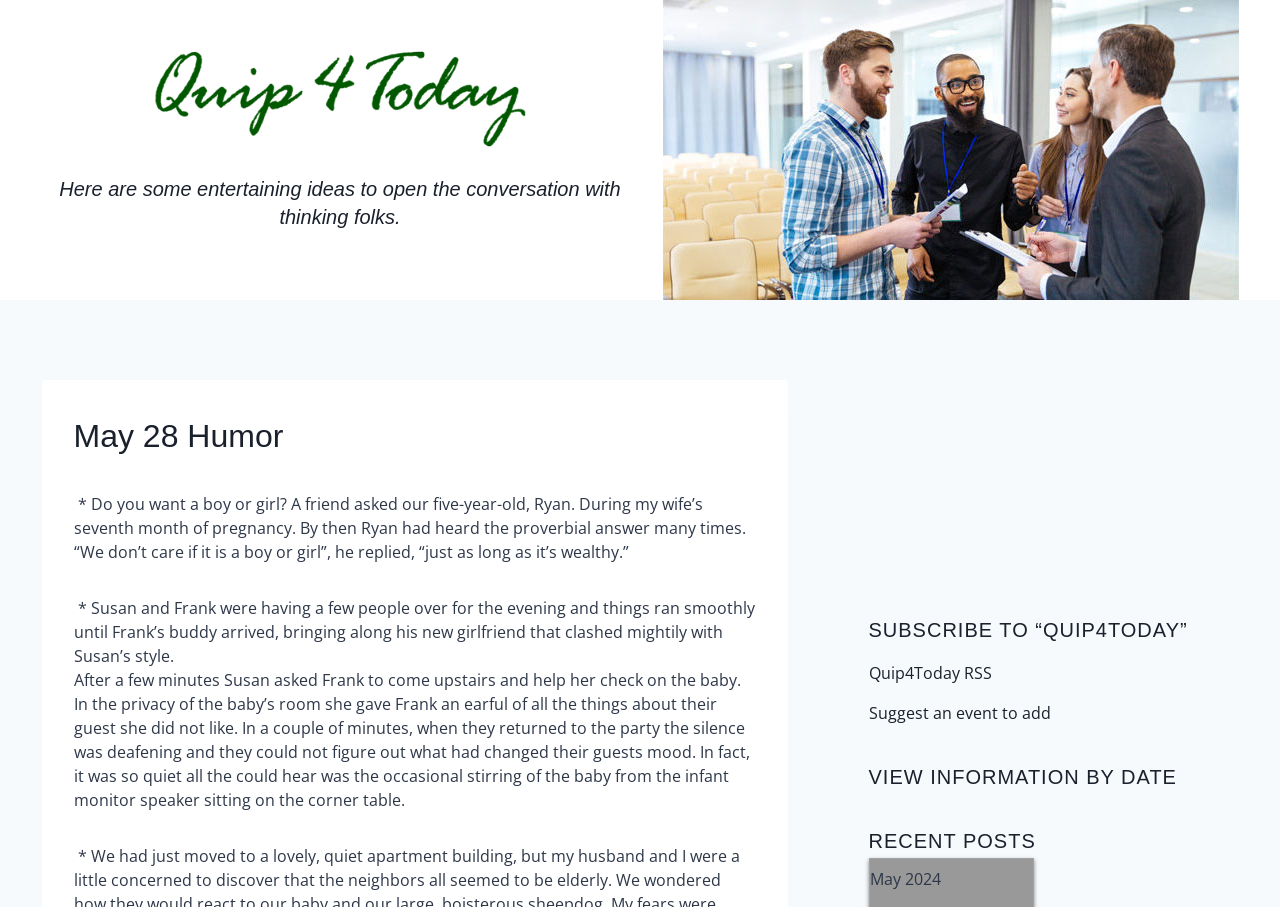Based on the element description Quip4Today RSS, identify the bounding box coordinates for the UI element. The coordinates should be in the format (top-left x, top-left y, bottom-right x, bottom-right y) and within the 0 to 1 range.

[0.679, 0.73, 0.775, 0.754]